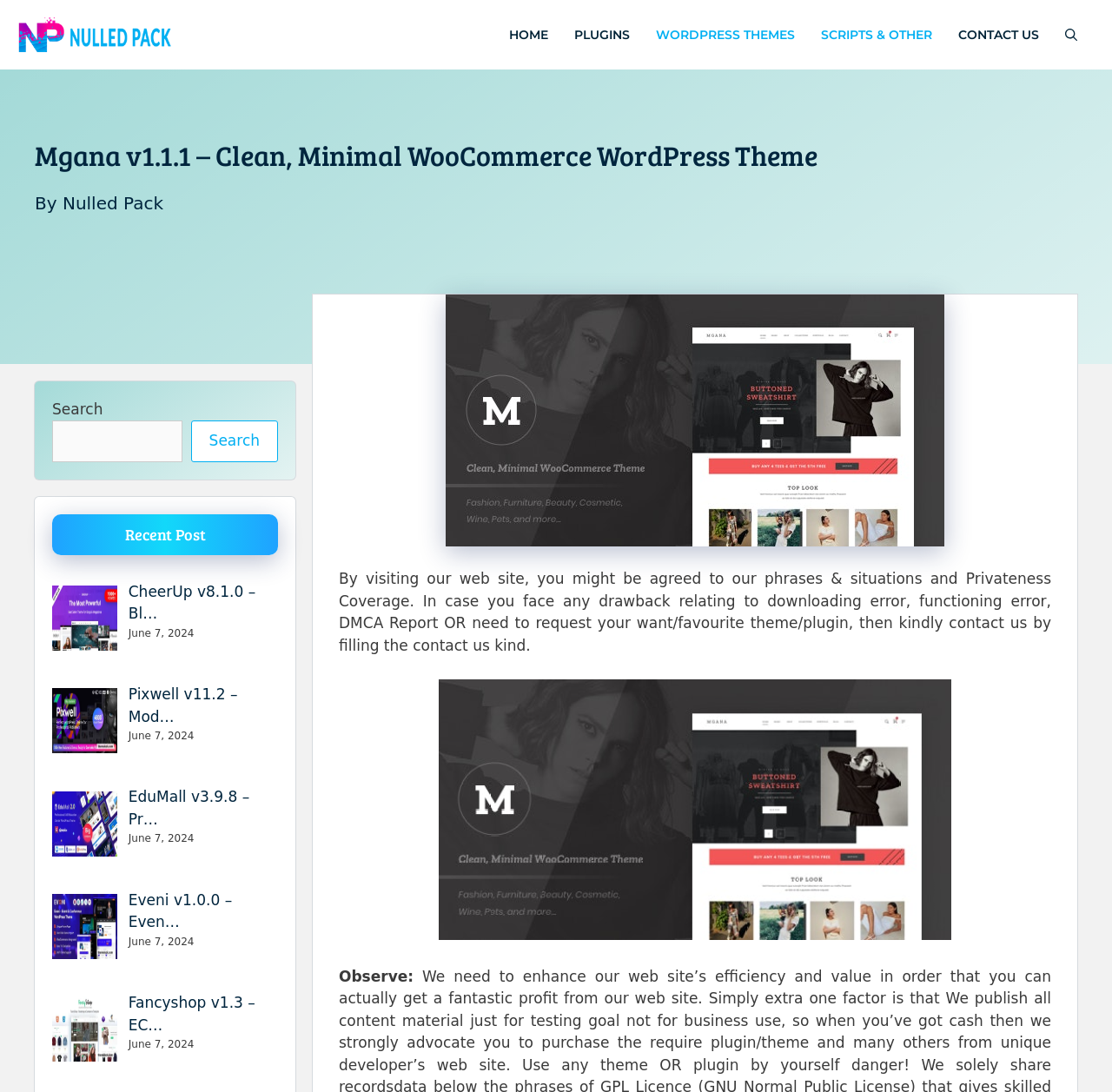Given the element description "Search", identify the bounding box of the corresponding UI element.

[0.172, 0.385, 0.25, 0.423]